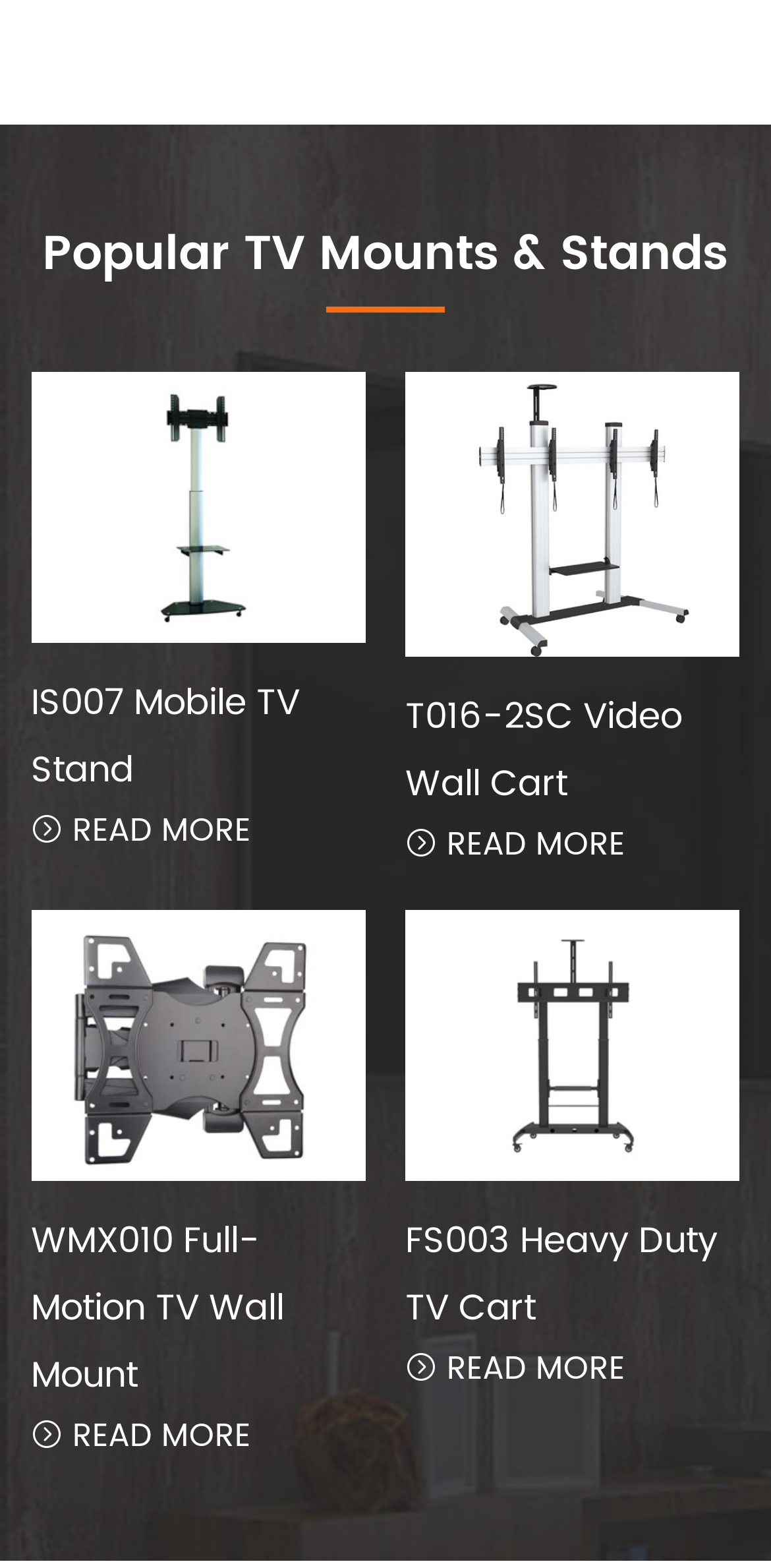Use a single word or phrase to answer the following:
How many TV mounts are displayed on the webpage?

4